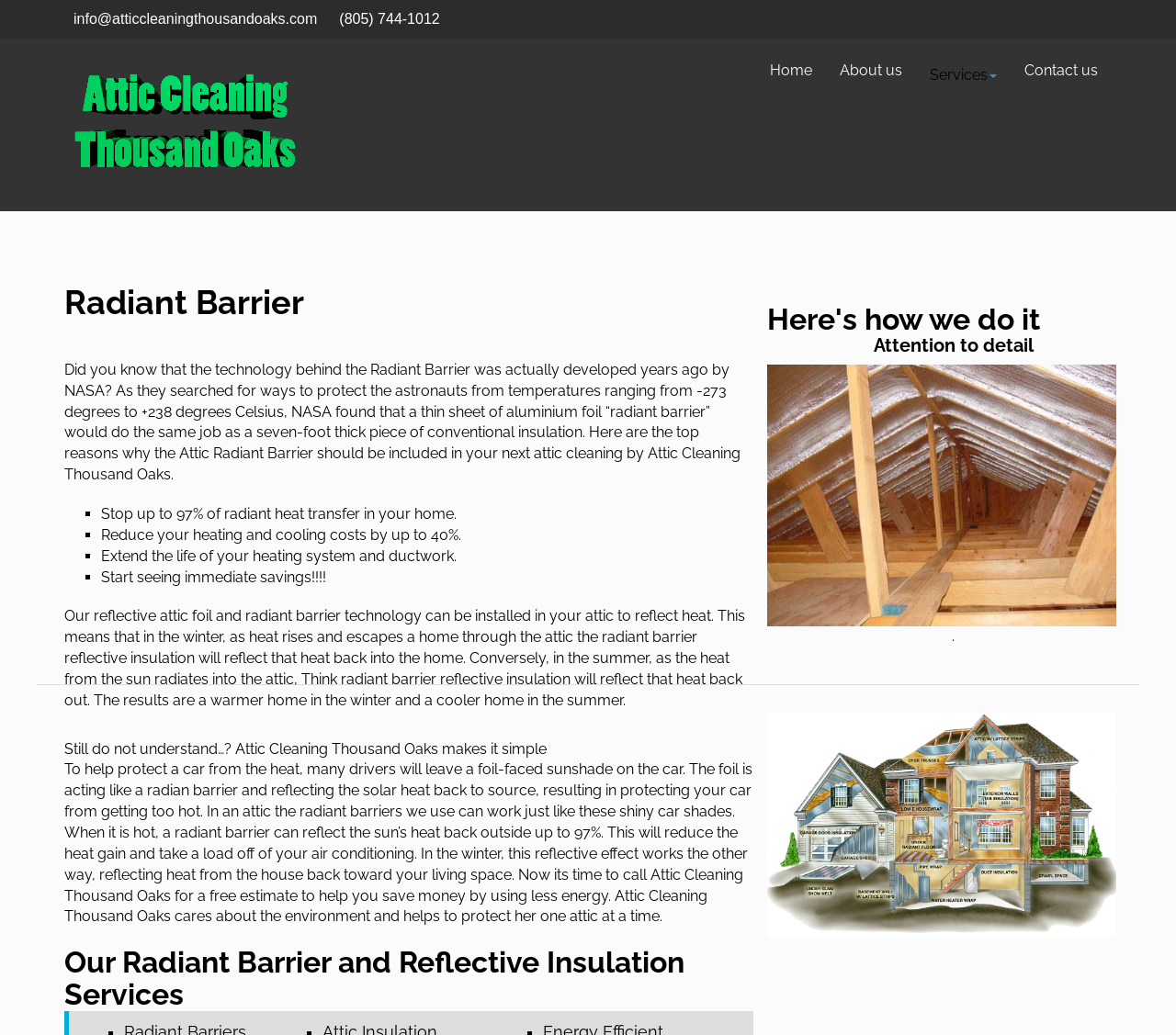Given the element description: "Dog Parks Near Me", predict the bounding box coordinates of this UI element. The coordinates must be four float numbers between 0 and 1, given as [left, top, right, bottom].

None